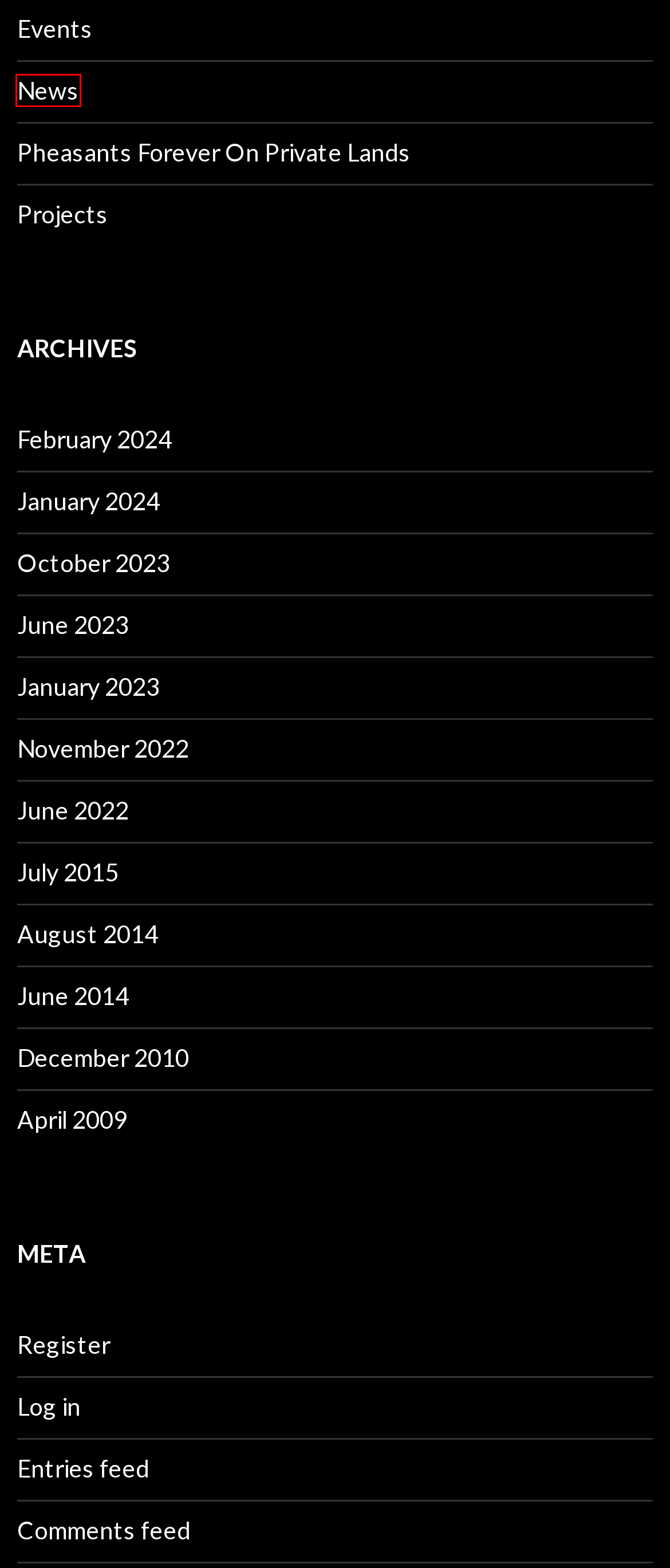You are presented with a screenshot of a webpage that includes a red bounding box around an element. Determine which webpage description best matches the page that results from clicking the element within the red bounding box. Here are the candidates:
A. November, 2022 | Central PA Pheasants Forever
B. February, 2024 | Central PA Pheasants Forever
C. News | Central PA Pheasants Forever
D. Log In ‹ Central PA Pheasants Forever — WordPress
E. June, 2014 | Central PA Pheasants Forever
F. July, 2015 | Central PA Pheasants Forever
G. April, 2009 | Central PA Pheasants Forever
H. Registration Form ‹ Central PA Pheasants Forever — WordPress

C